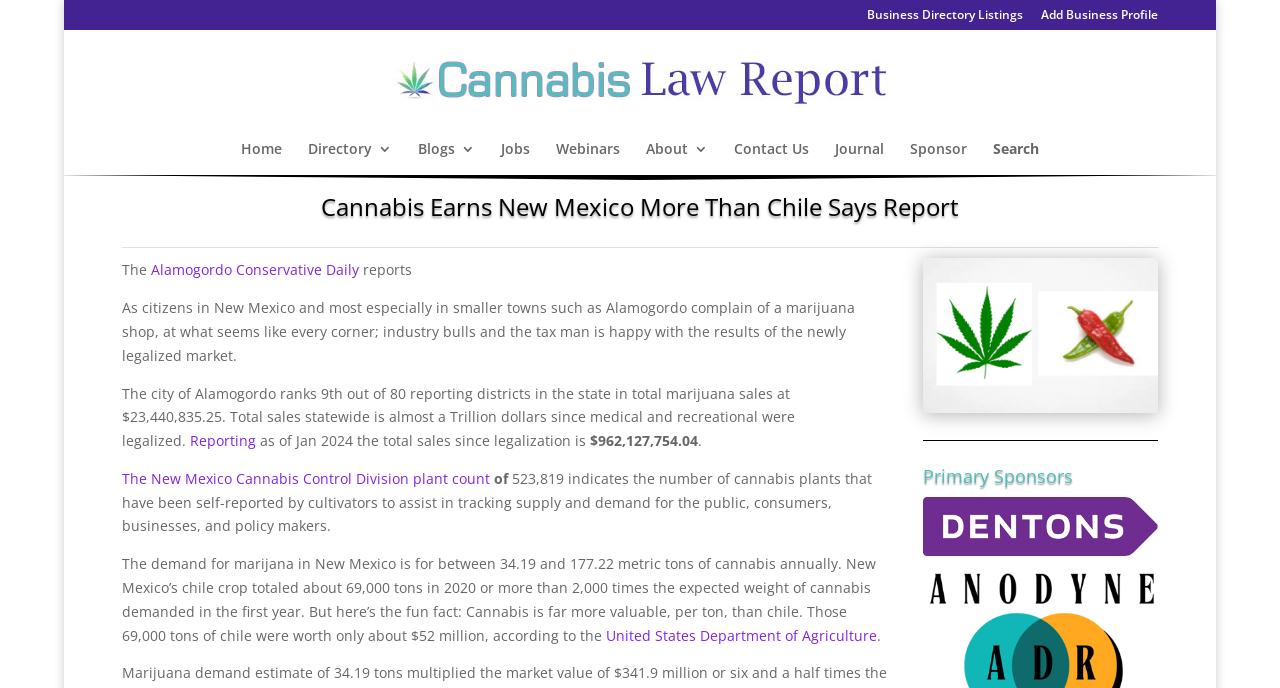What is the ranking of Alamogordo in total marijuana sales in New Mexico?
Using the information from the image, give a concise answer in one word or a short phrase.

9th